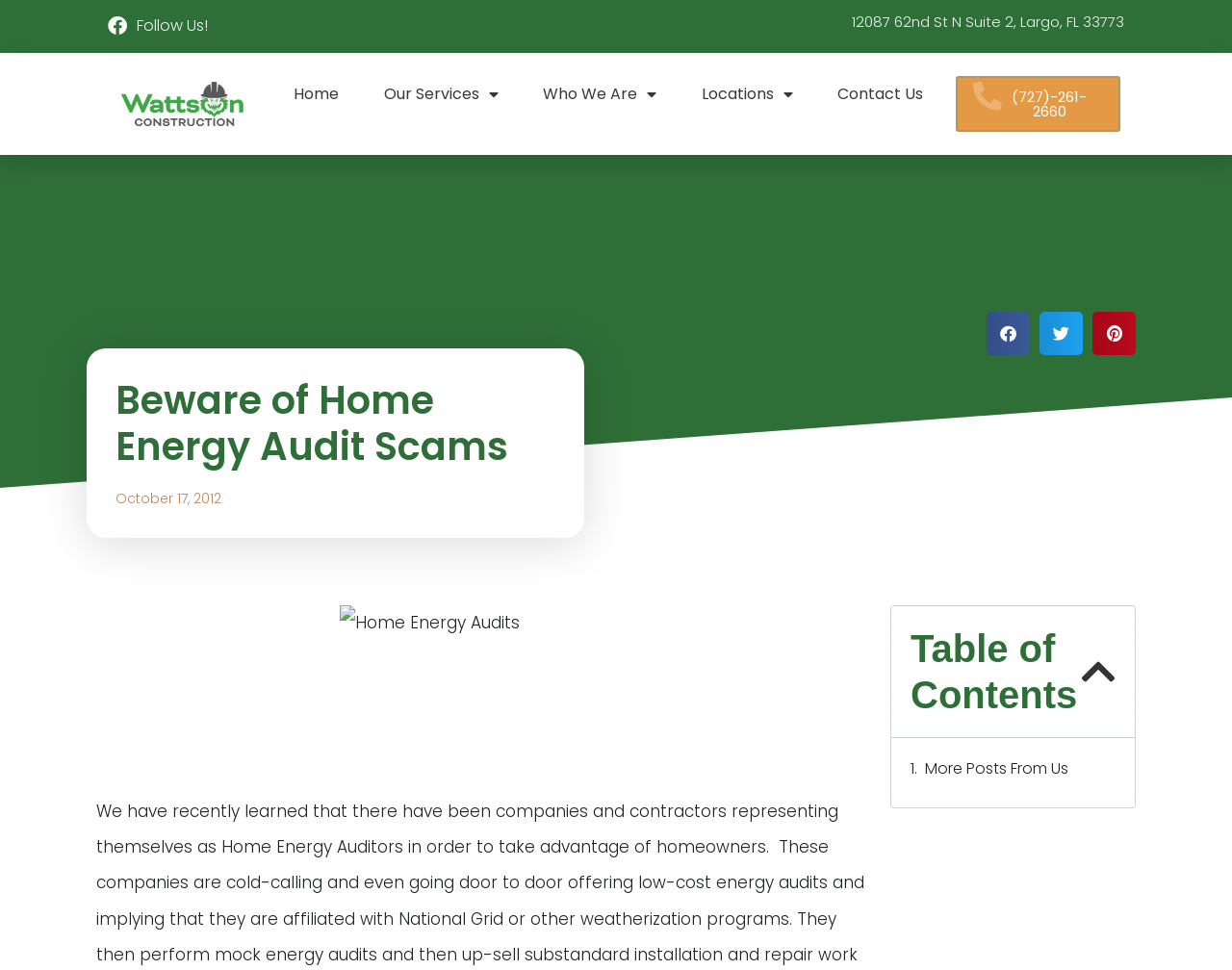Determine the bounding box coordinates of the section to be clicked to follow the instruction: "Click on the 'Our Services' dropdown menu". The coordinates should be given as four float numbers between 0 and 1, formatted as [left, top, right, bottom].

[0.293, 0.076, 0.423, 0.118]